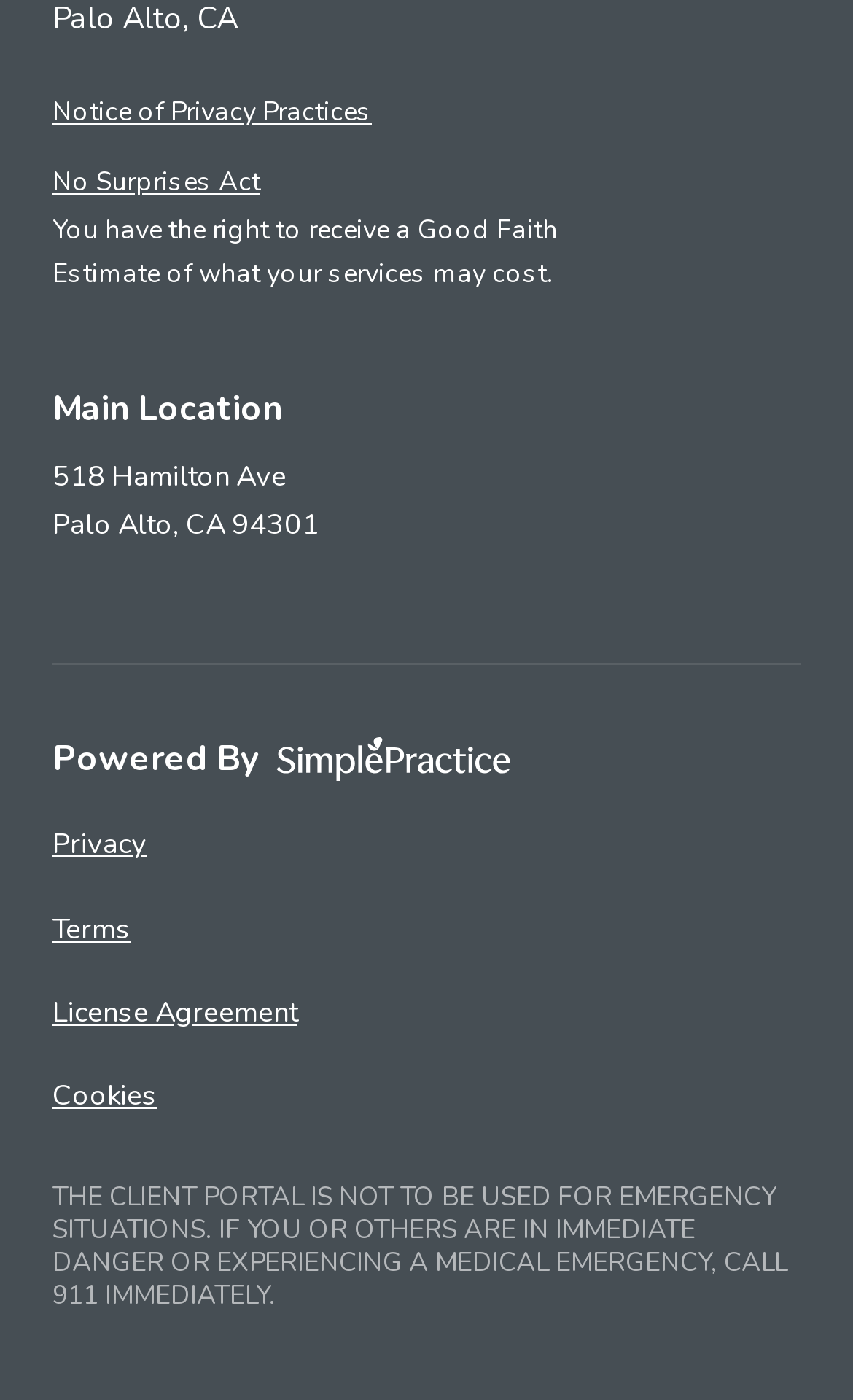What is the topic of the static text at the top of the page?
Please use the image to deliver a detailed and complete answer.

I found a static text element with the text 'You have the right to receive a Good Faith Estimate of what your services may cost.' This element is located near the top of the page and appears to be a prominent message.